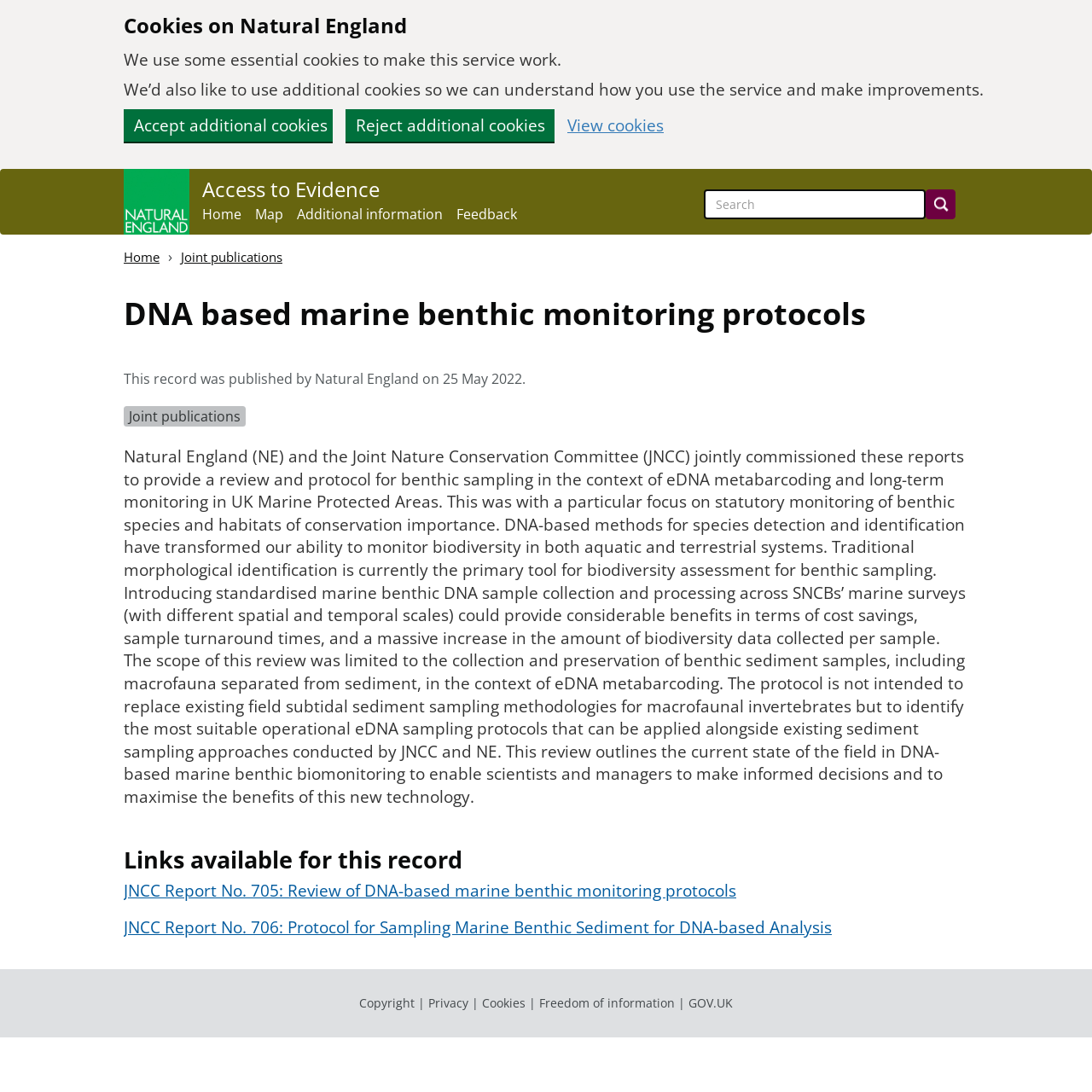Locate the bounding box of the UI element described by: "Feedback" in the given webpage screenshot.

[0.418, 0.19, 0.473, 0.202]